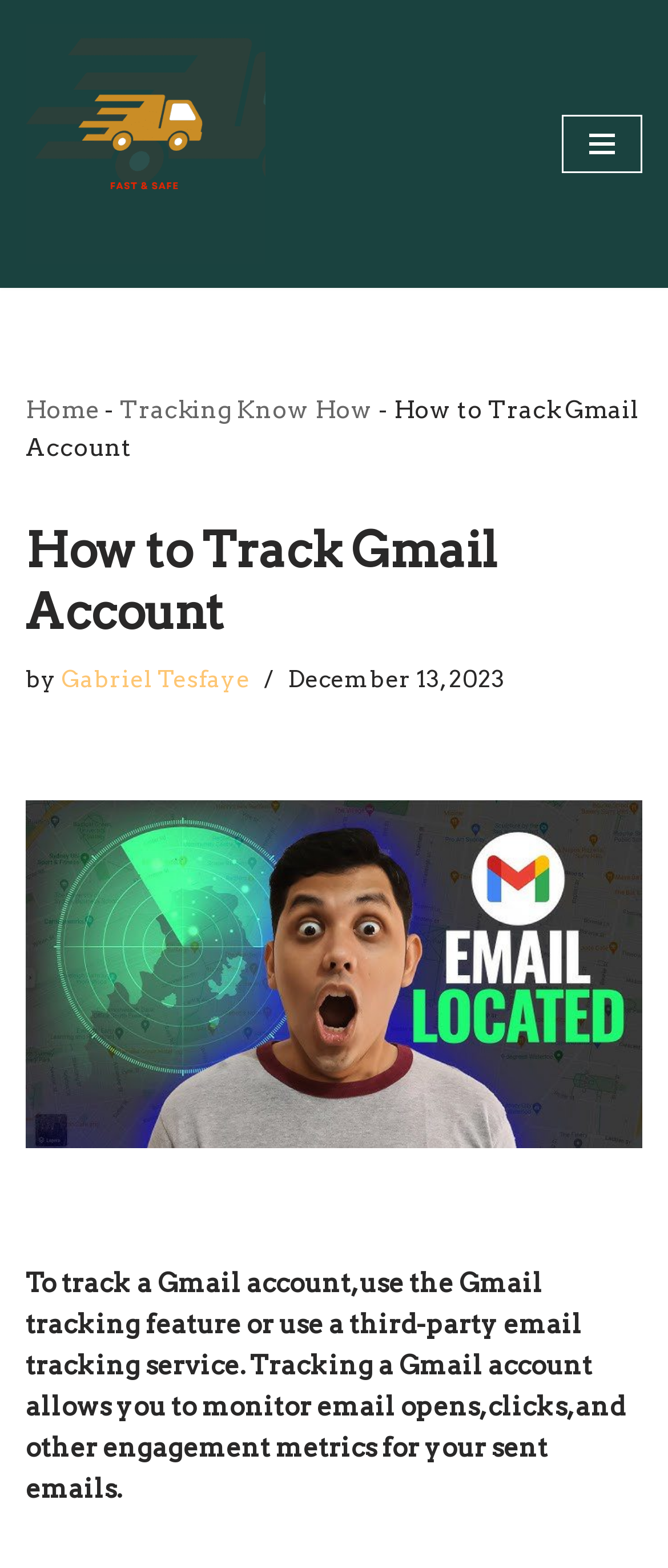Determine the bounding box coordinates of the UI element described by: "Home".

[0.038, 0.252, 0.149, 0.27]